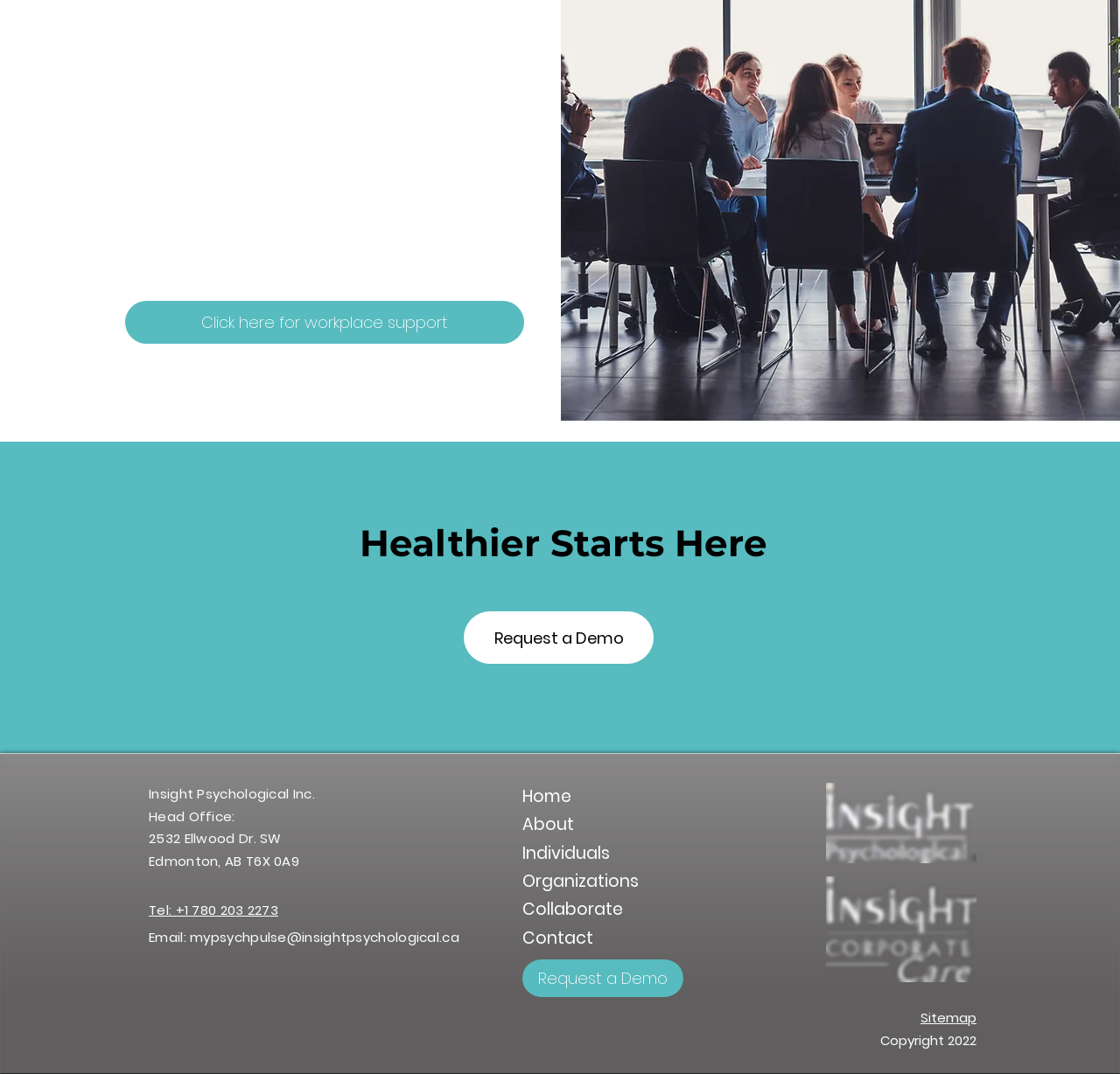What is the address of the head office?
Look at the image and answer the question using a single word or phrase.

2532 Ellwood Dr. SW